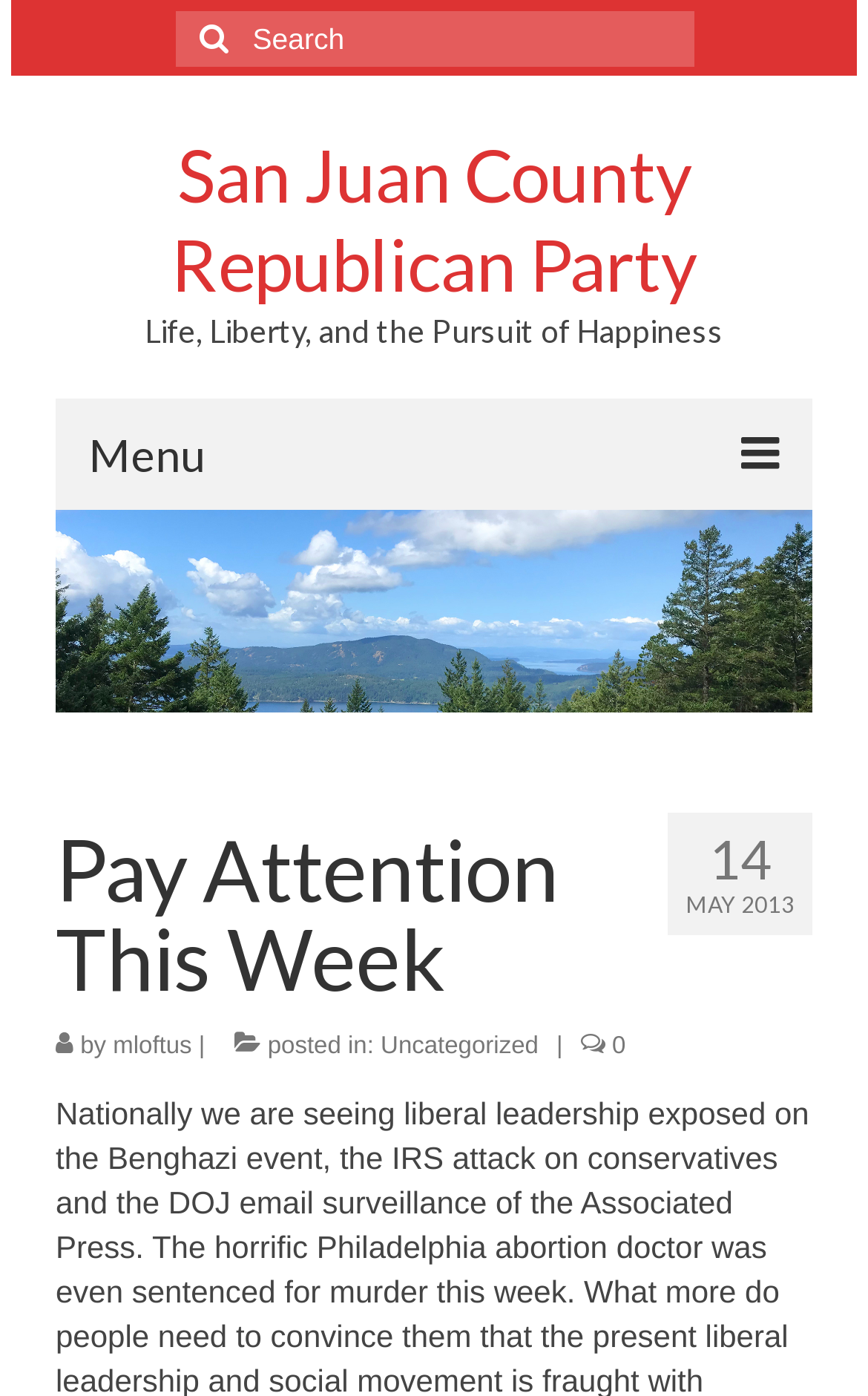Describe all significant elements and features of the webpage.

The webpage is about the San Juan County Republican Party. At the top, there is a search bar with a magnifying glass icon and a placeholder text "Search for:". Below the search bar, there is a link to the party's homepage. 

To the right of the search bar, there is a header section with the title "Life, Liberty, and the Pursuit of Happiness". Below this header, there is a menu button with three horizontal lines. 

On the left side of the page, there is a navigation menu with links to "Home", "About Republicans in San Juan County", "Legislative Reports", and "Donate". The "Donate" link has a sub-section with a date "MAY 2013" and a number "14". 

In the main content area, there is a heading "Pay Attention This Week" followed by the author's name "mloftus" and the category "Uncategorized". There are also two Twitter feed links, "WA GOP Twitter Feeds" and "National GOP Twitter Feeds", each with a bullet point marker.